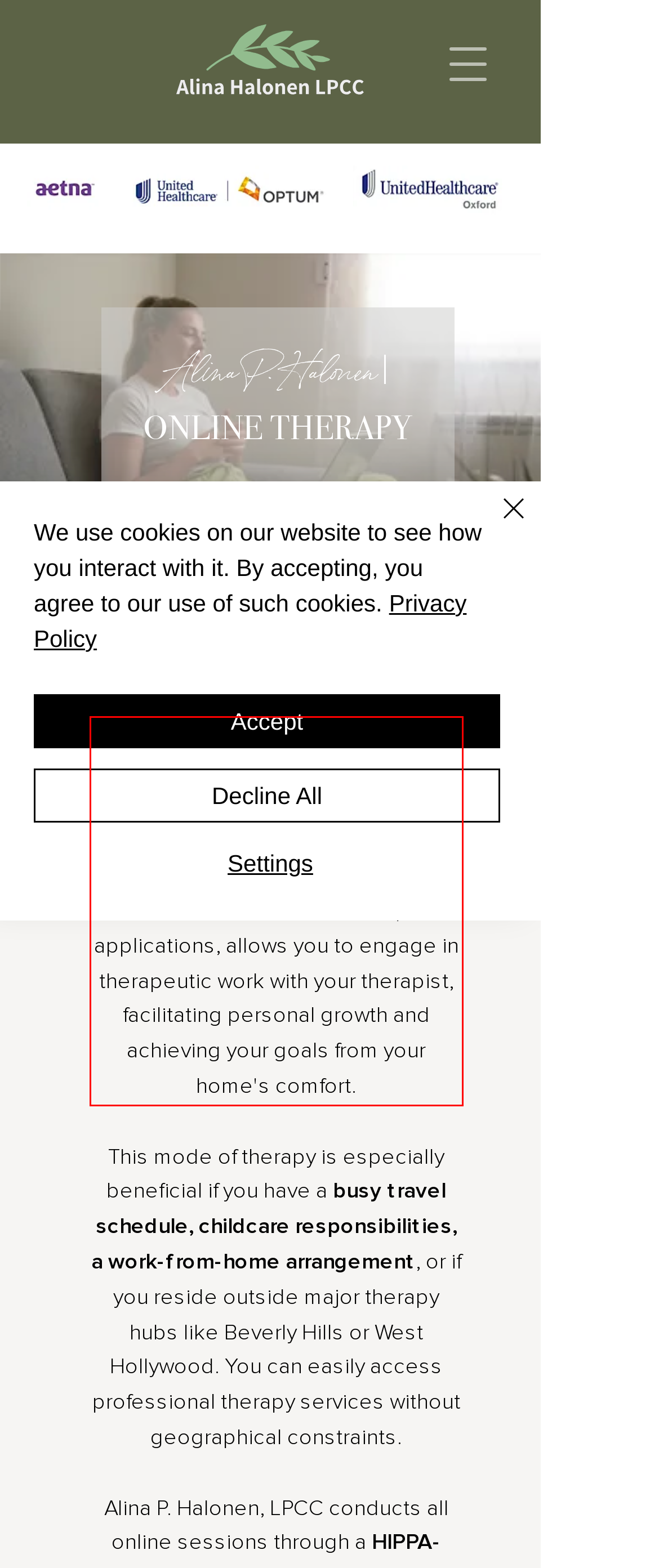You are provided with a screenshot of a webpage containing a red bounding box. Please extract the text enclosed by this red bounding box.

Current research indicates that online therapy can be just as effective as traditional face-to-face sessions. The integration of advanced technology, including interactive websites and smartphone applications, allows you to engage in therapeutic work with your therapist, facilitating personal growth and achieving your goals from your home's comfort.